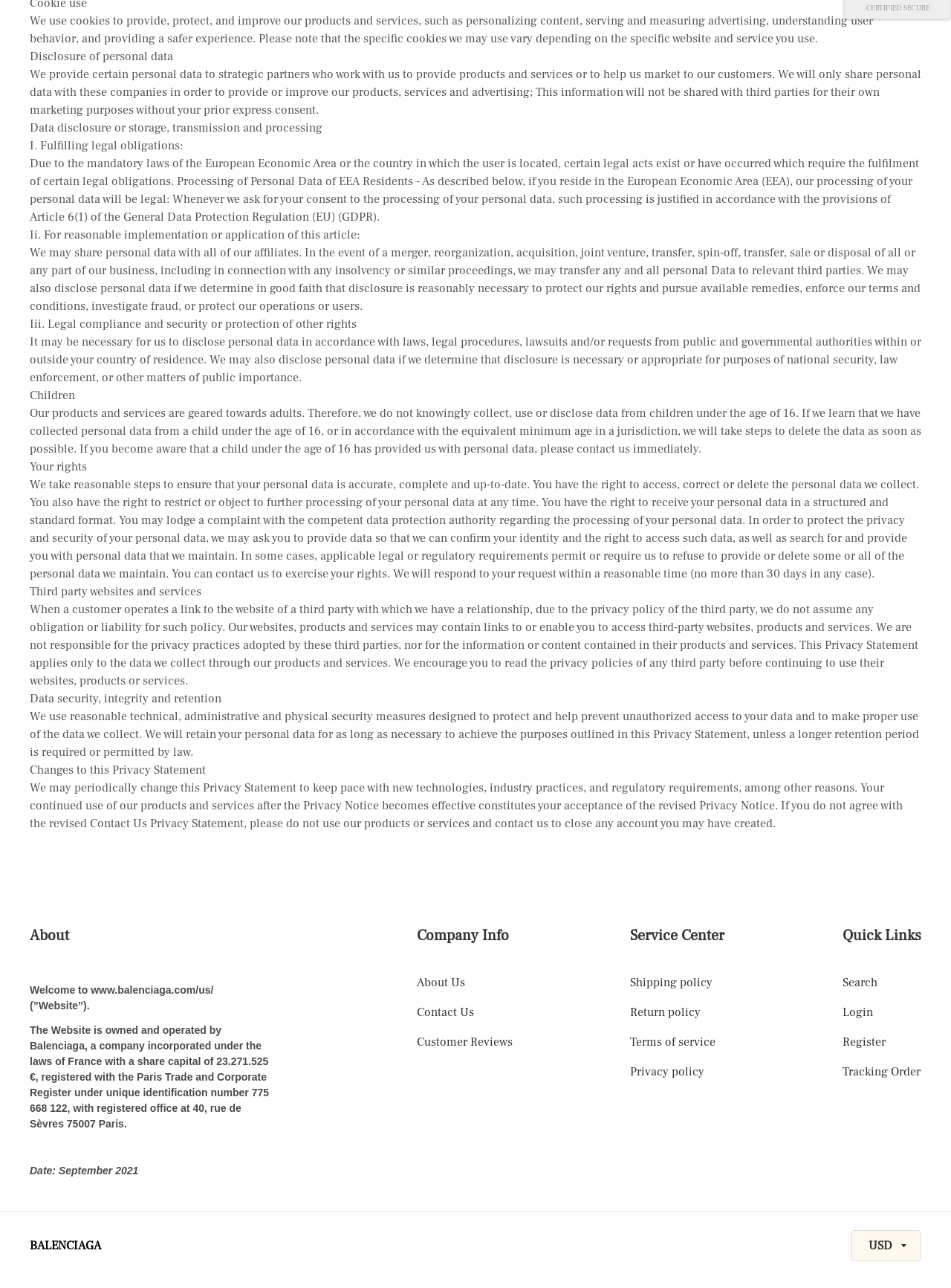Please specify the coordinates of the bounding box for the element that should be clicked to carry out this instruction: "Go to Company Info". The coordinates must be four float numbers between 0 and 1, formatted as [left, top, right, bottom].

[0.438, 0.719, 0.535, 0.734]